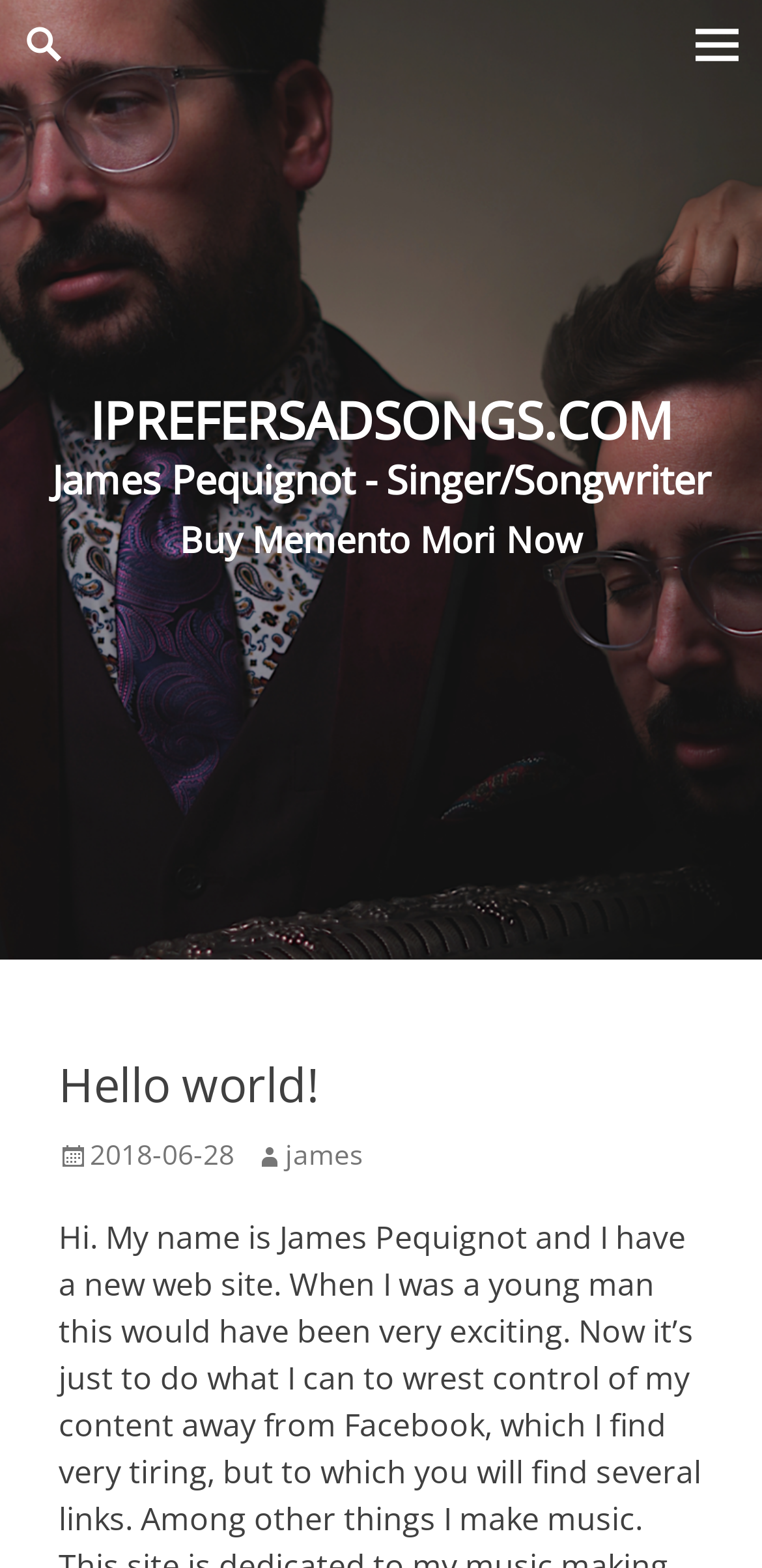Given the element description: "Essay checker", predict the bounding box coordinates of this UI element. The coordinates must be four float numbers between 0 and 1, given as [left, top, right, bottom].

None